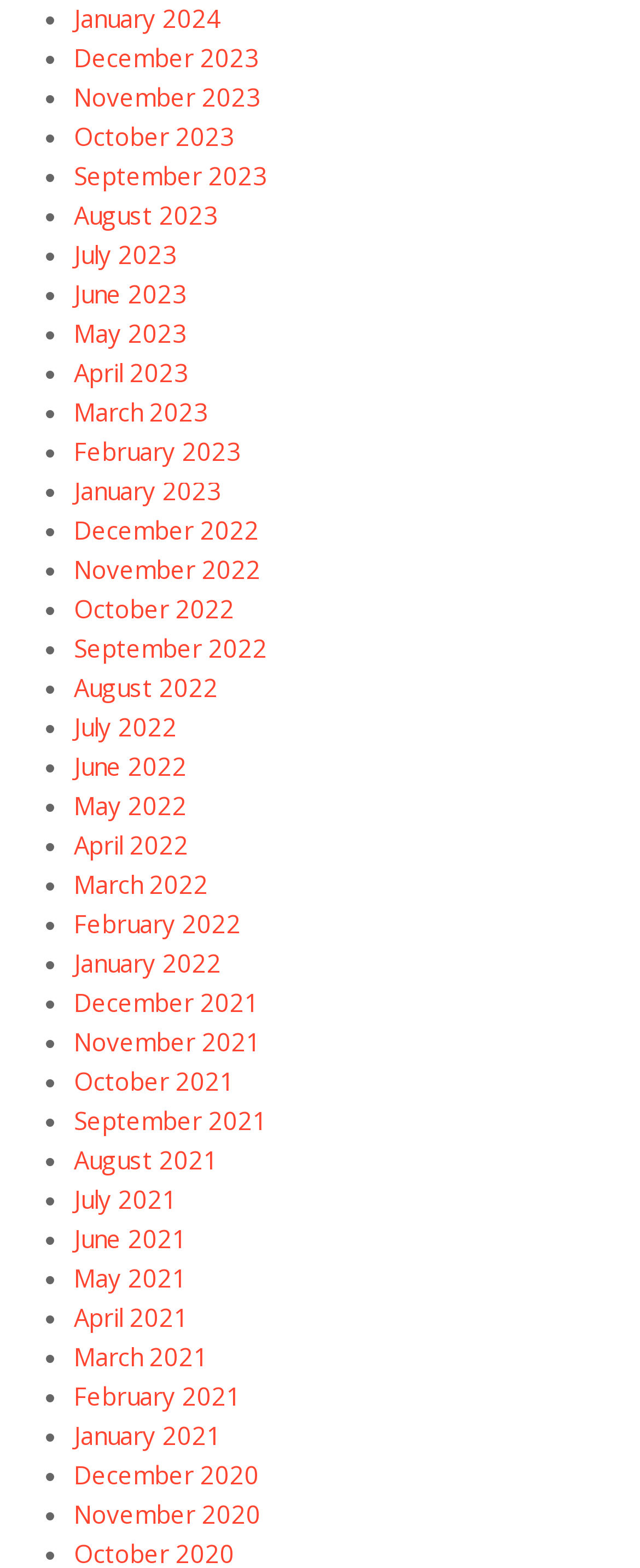Please provide a one-word or short phrase answer to the question:
What is the most recent month listed?

January 2024